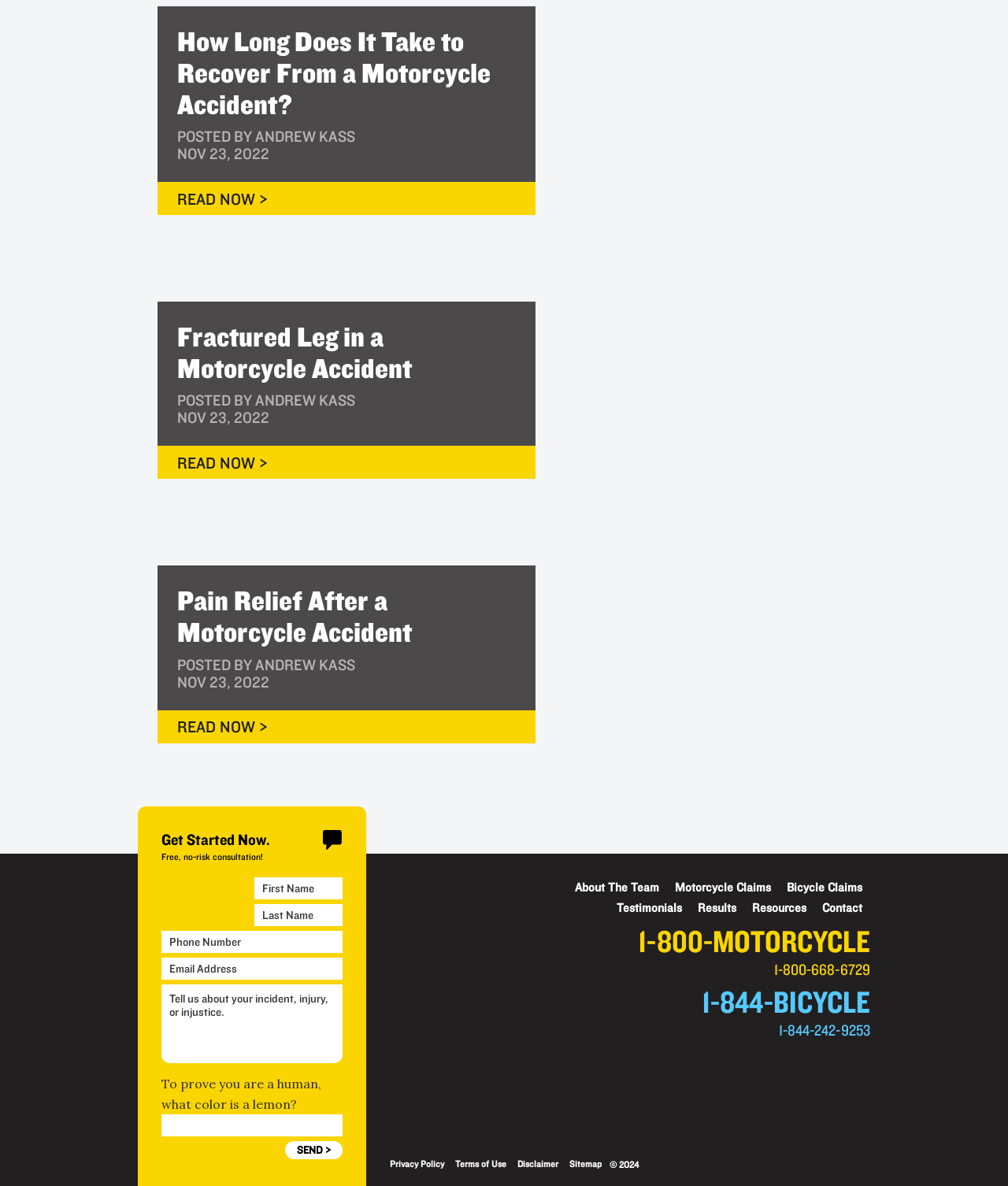Analyze the image and give a detailed response to the question:
What is the title of the first article?

The title of the first article can be found by looking at the heading element with the text 'How Long Does It Take to Recover From a Motorcycle Accident?' which is located at the top of the webpage.